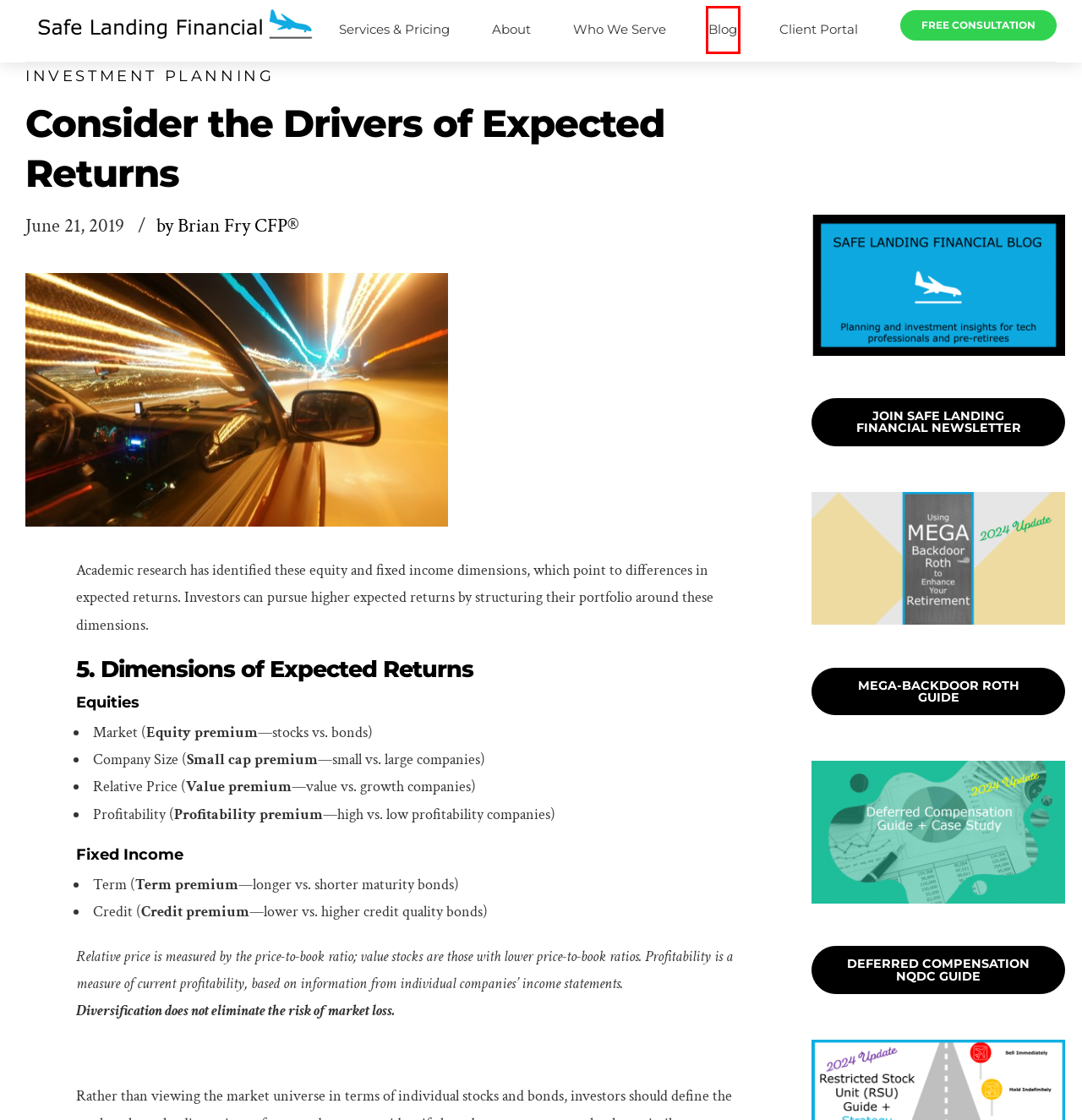Consider the screenshot of a webpage with a red bounding box and select the webpage description that best describes the new page that appears after clicking the element inside the red box. Here are the candidates:
A. Certified Financial Planner for Tech Professionals
B. Blog | Round Rock, TX | Fee-Only Financial Advisor
C. About Safe Landing Financial | Brian Fry | Los Angeles CFP® Pro
D. Financial Planning for Dell Employees
E. Deferred Compensation Guide + Case Study
F. Investment Planning - Austin, TX - Fee-Only Financial Advisor
G. Transparent Pricing | Financial Planning and Investments
H. Retirement Planning Experts in Los Angeles | Free Consultation

B